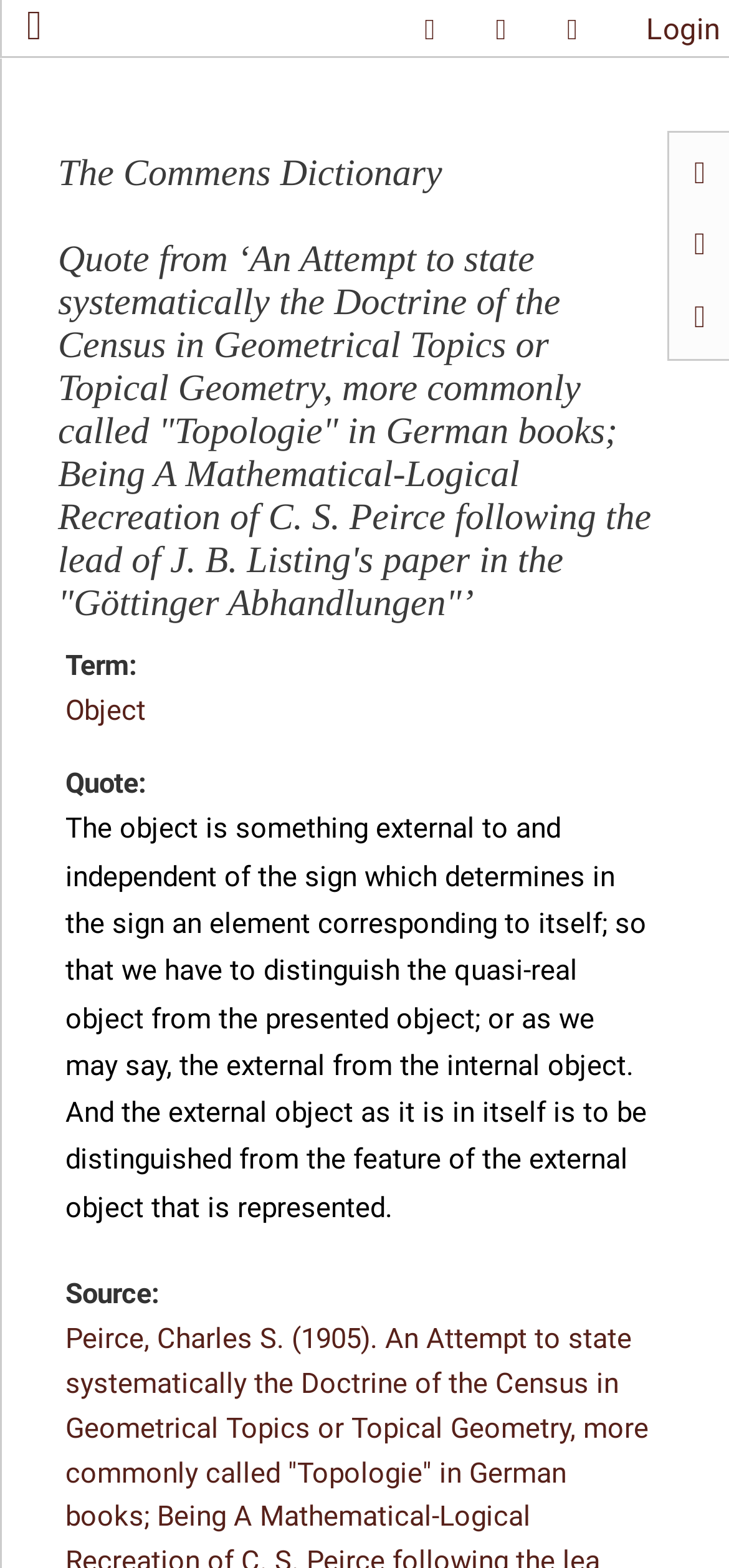What is the source of the quote?
Ensure your answer is thorough and detailed.

The source of the quote is not specified on this webpage, although there is a 'Source:' label, it does not provide any information.